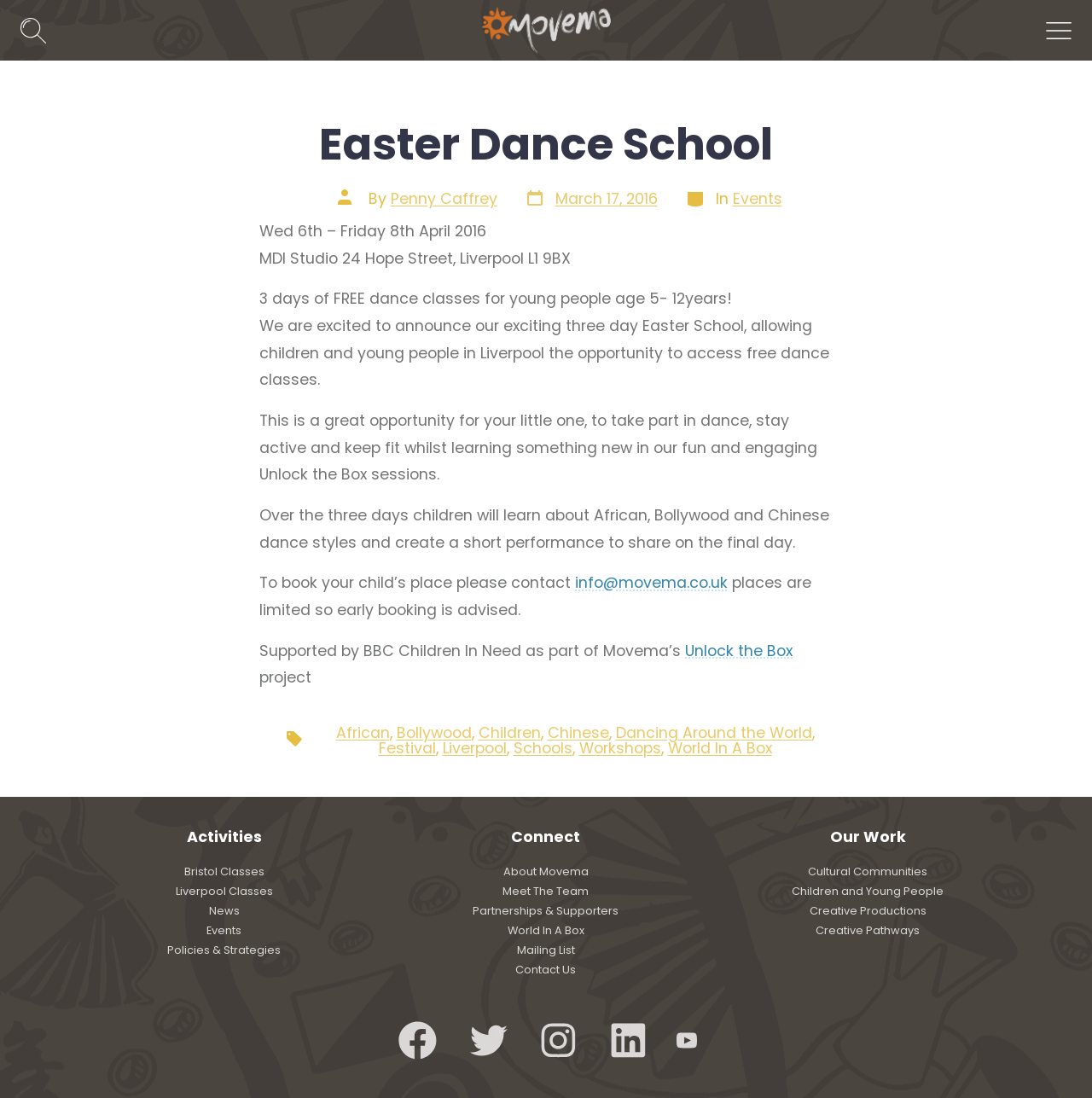Identify the bounding box coordinates for the UI element described as follows: "Post date March 17, 2016". Ensure the coordinates are four float numbers between 0 and 1, formatted as [left, top, right, bottom].

[0.48, 0.171, 0.602, 0.193]